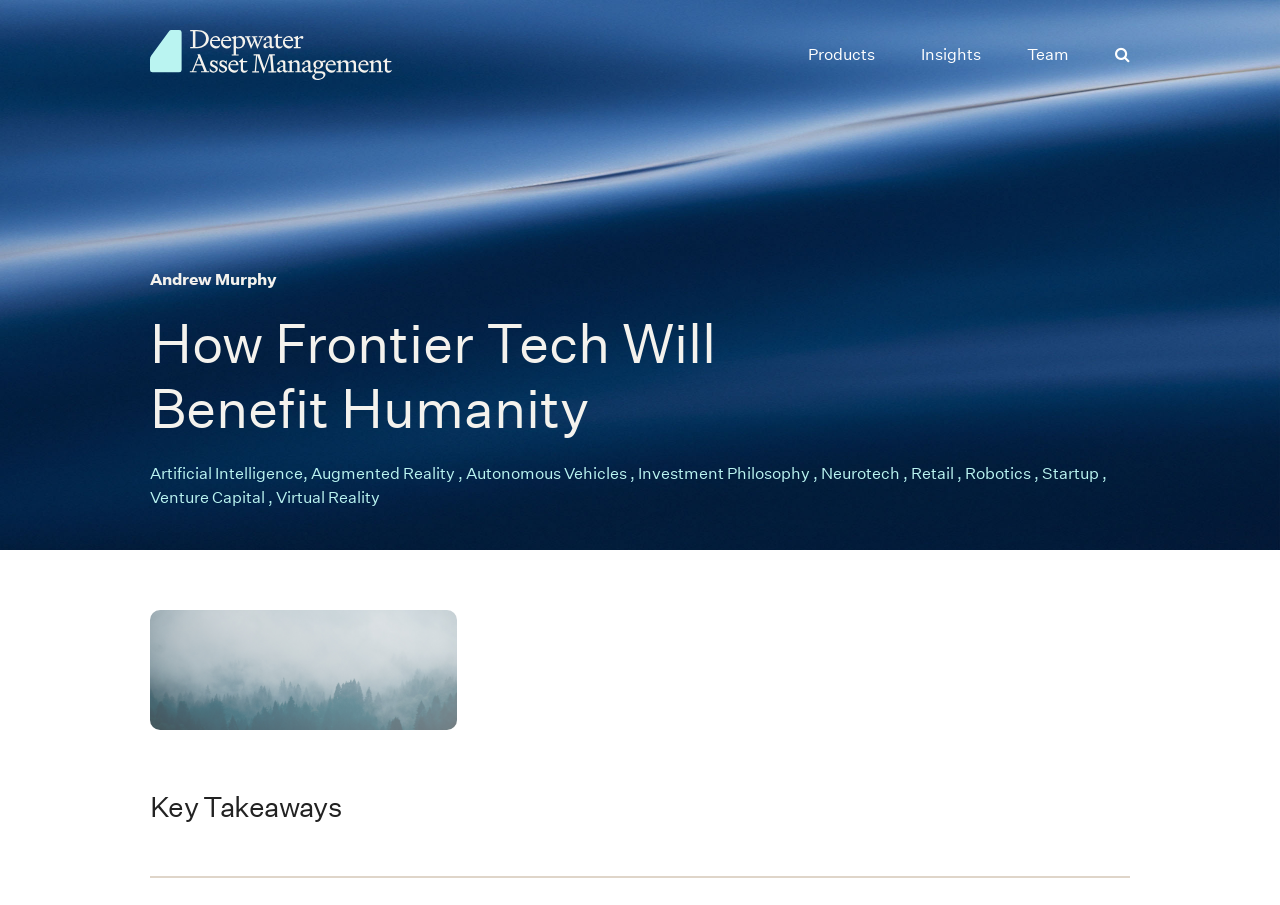Please identify the bounding box coordinates of the clickable region that I should interact with to perform the following instruction: "Search using the search button". The coordinates should be expressed as four float numbers between 0 and 1, i.e., [left, top, right, bottom].

[0.867, 0.033, 0.887, 0.088]